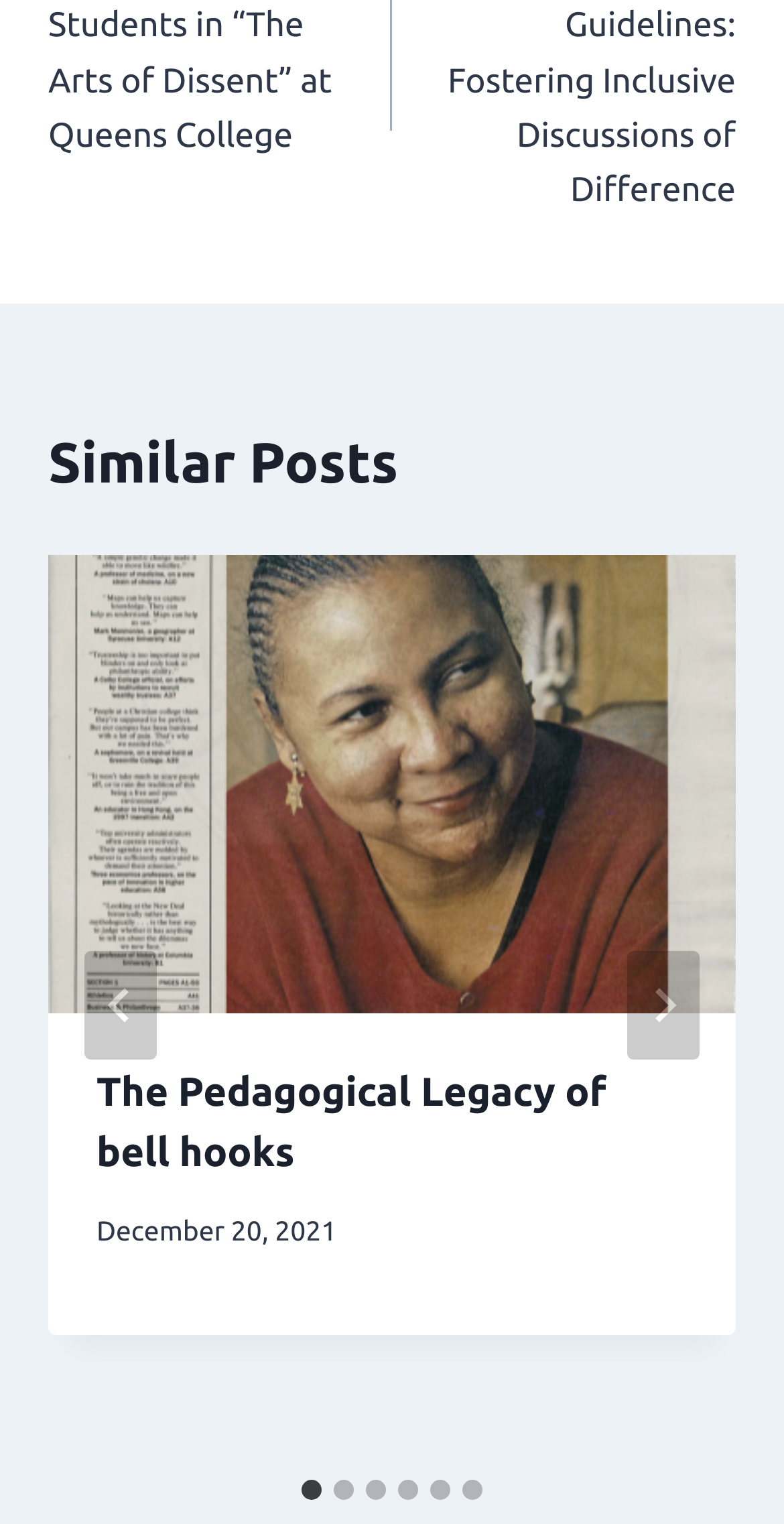Determine the bounding box coordinates for the element that should be clicked to follow this instruction: "View the first post". The coordinates should be given as four float numbers between 0 and 1, in the format [left, top, right, bottom].

[0.062, 0.364, 0.938, 0.665]